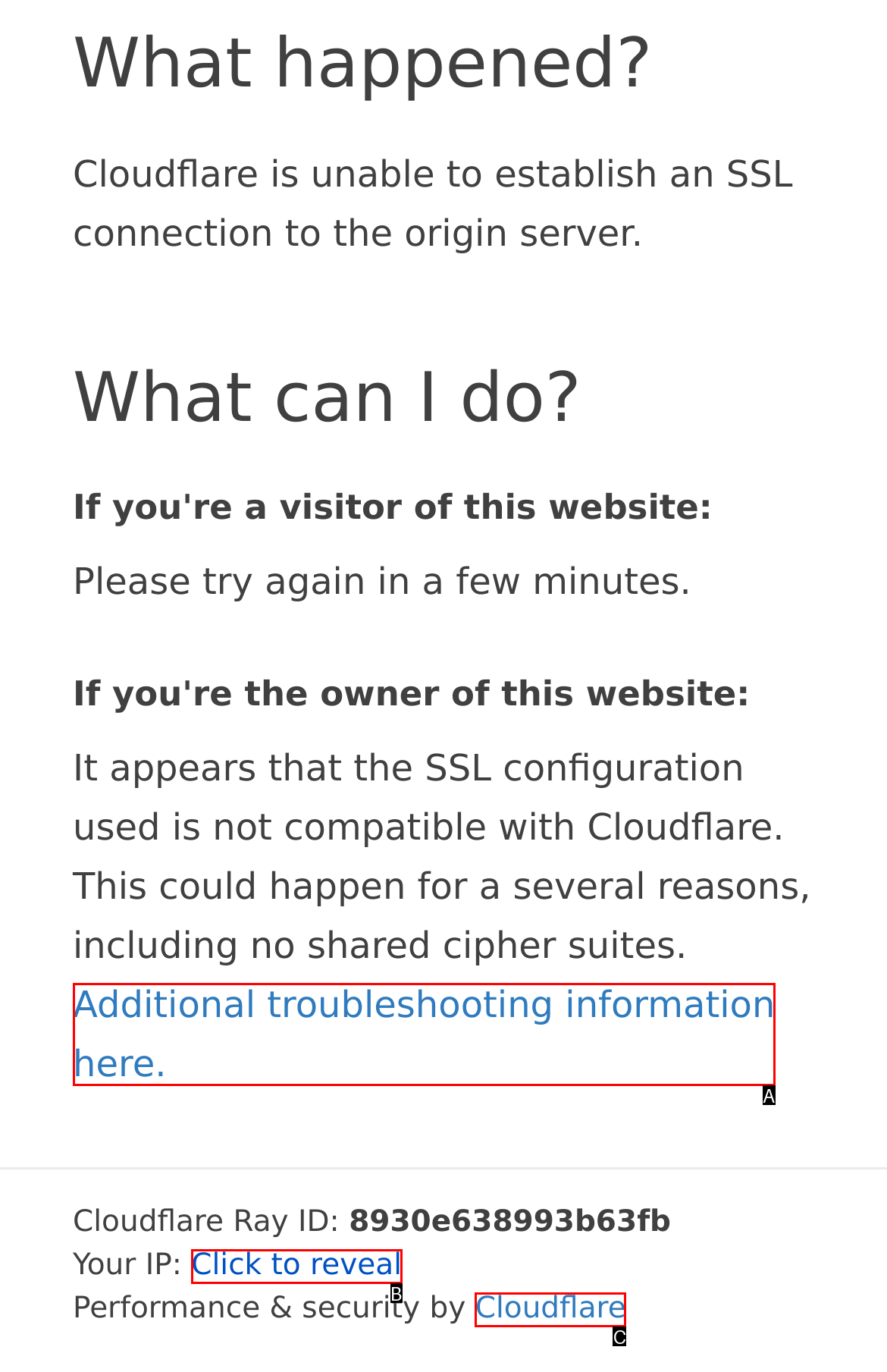Determine which HTML element fits the description: Additional troubleshooting information here.. Answer with the letter corresponding to the correct choice.

A